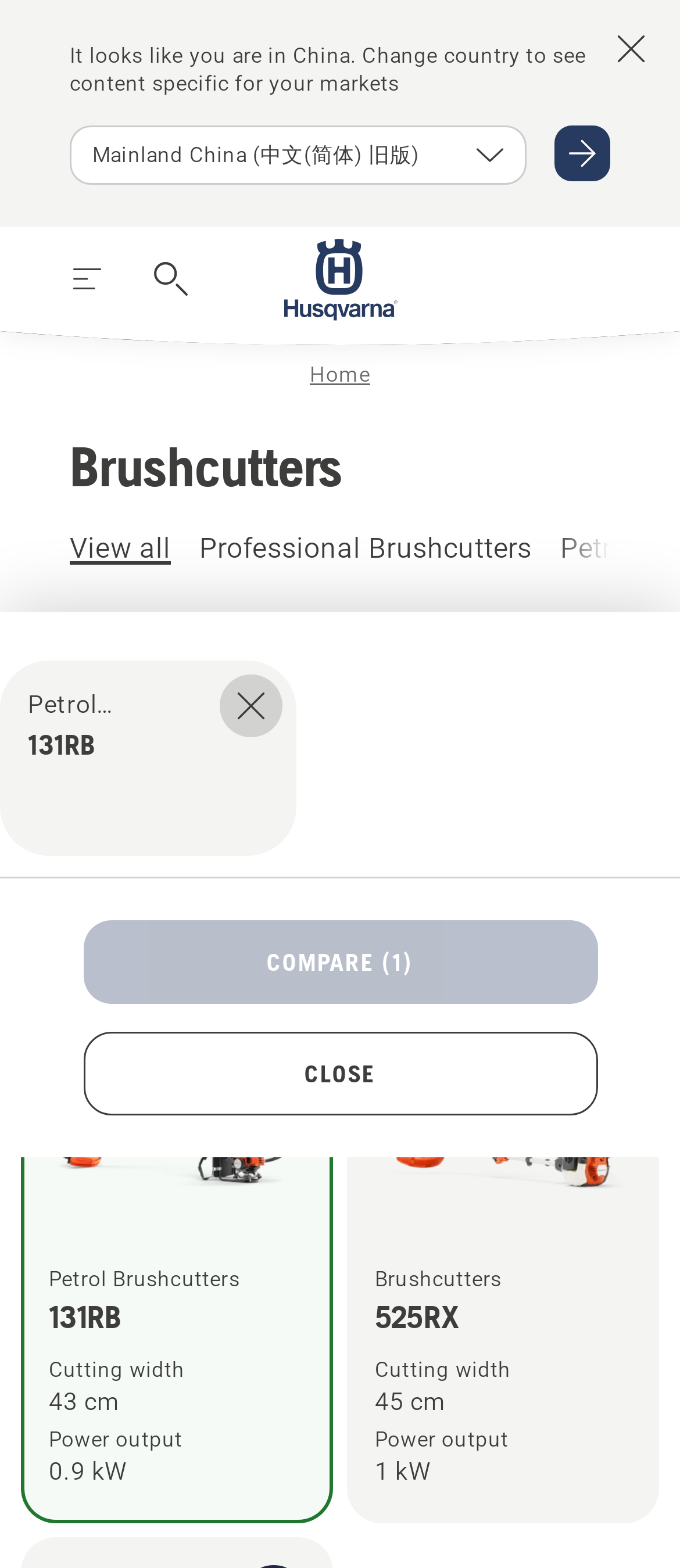Please determine the bounding box coordinates for the element with the description: "Close".

[0.122, 0.658, 0.878, 0.711]